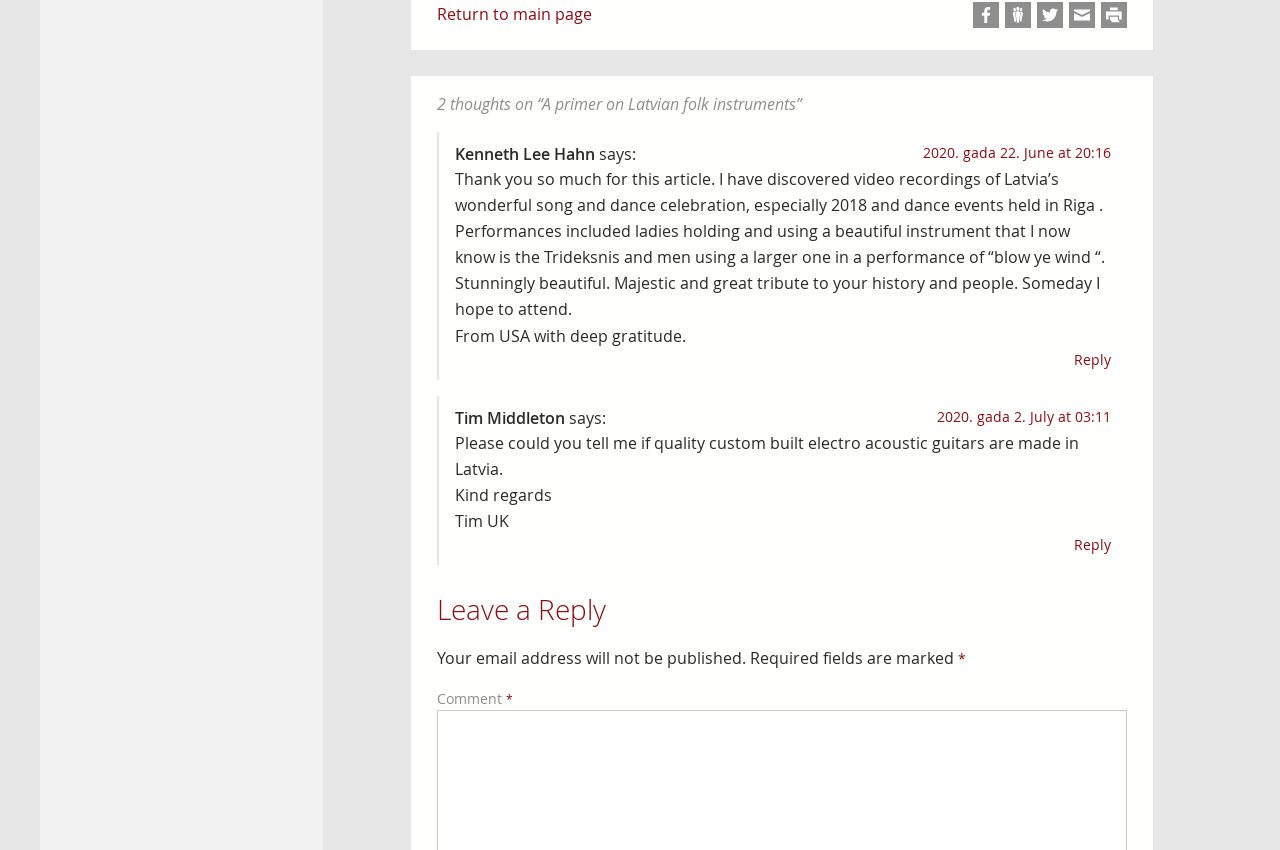Give a concise answer using only one word or phrase for this question:
How many social media links are there in the footer?

4